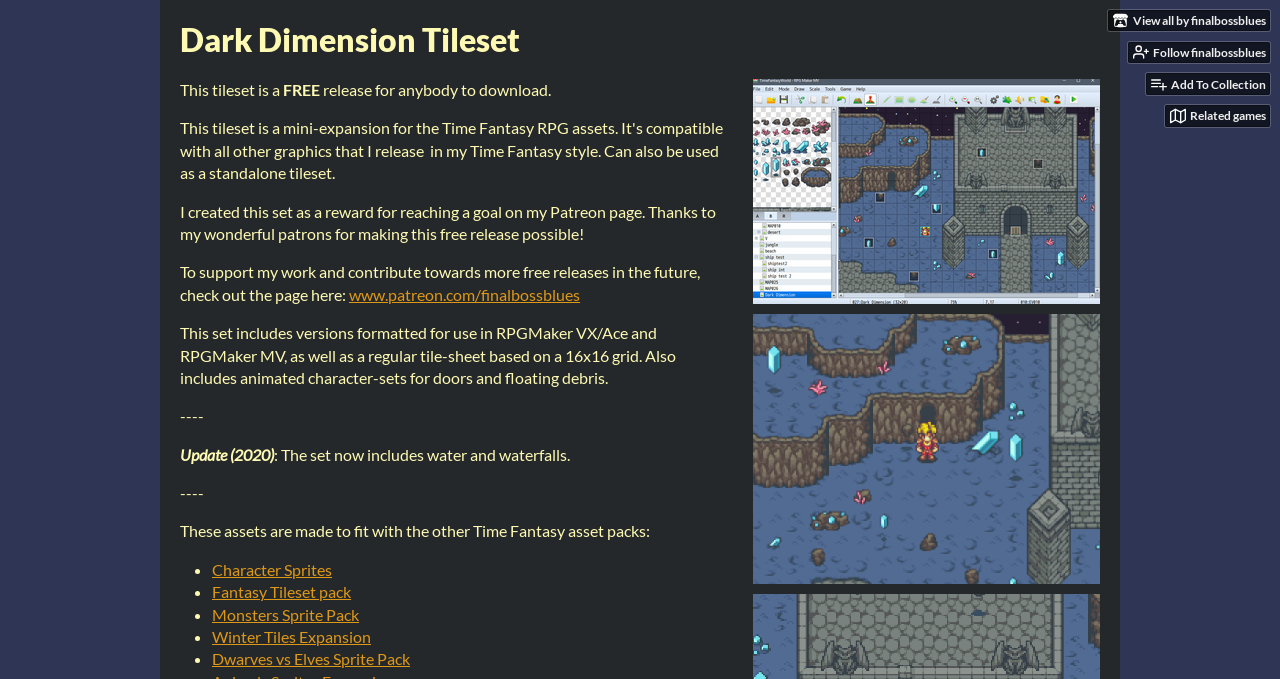Could you specify the bounding box coordinates for the clickable section to complete the following instruction: "Share the article on Facebook"?

None